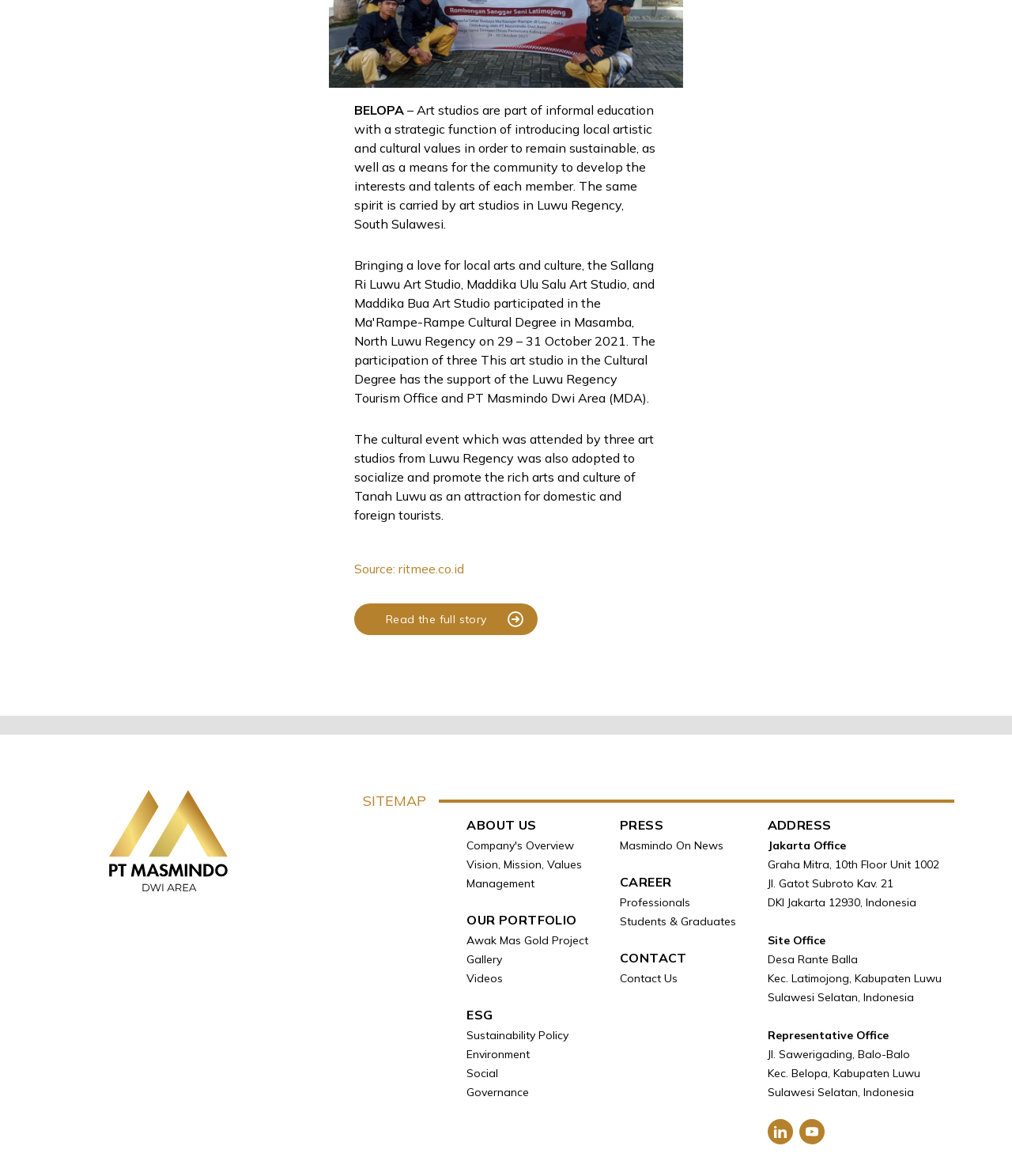Determine the bounding box coordinates of the UI element that matches the following description: "Students & Graduates". The coordinates should be four float numbers between 0 and 1 in the format [left, top, right, bottom].

[0.612, 0.778, 0.727, 0.79]